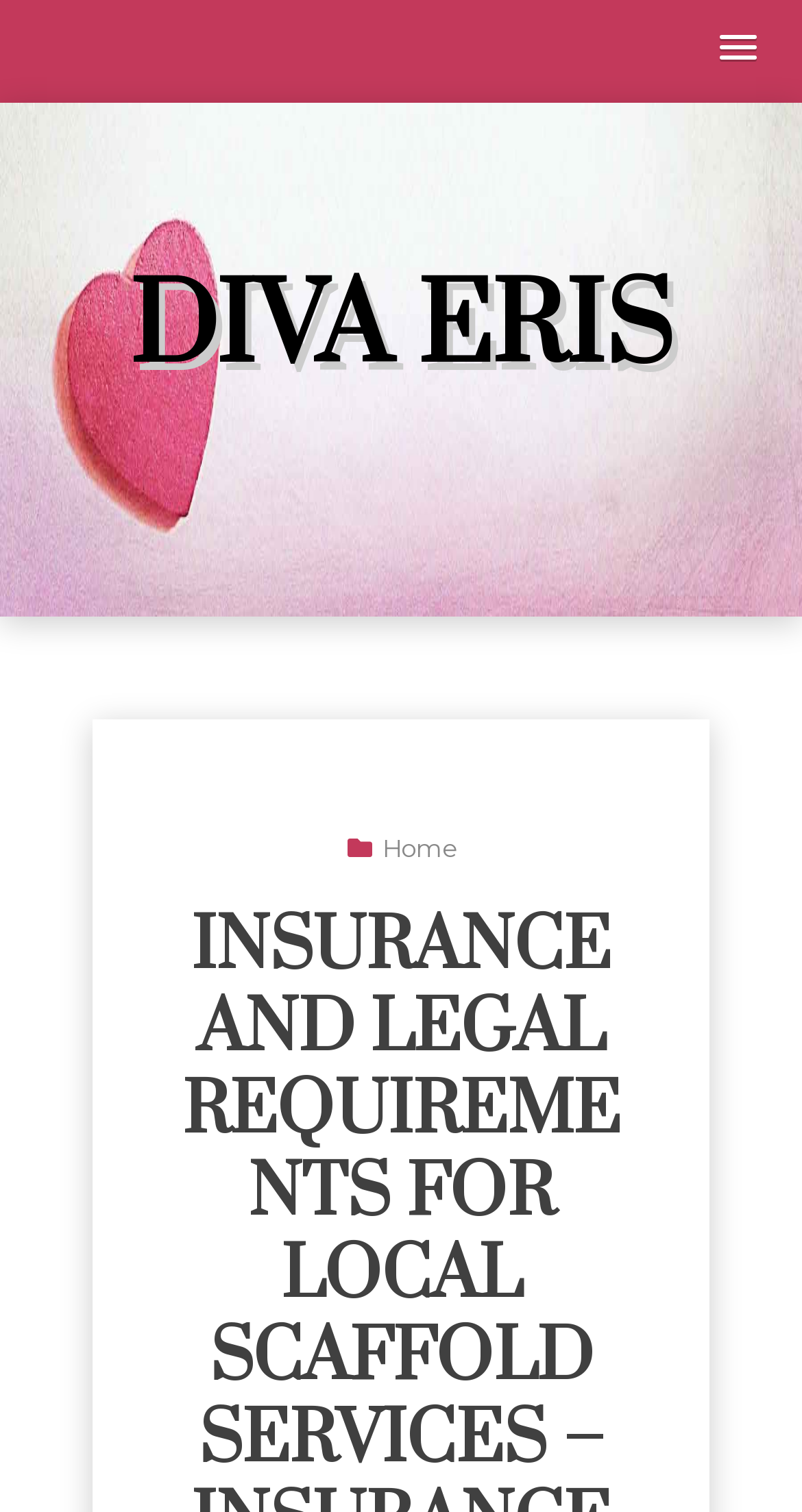From the element description: "name="submit" value="Submit"", extract the bounding box coordinates of the UI element. The coordinates should be expressed as four float numbers between 0 and 1, in the order [left, top, right, bottom].

None